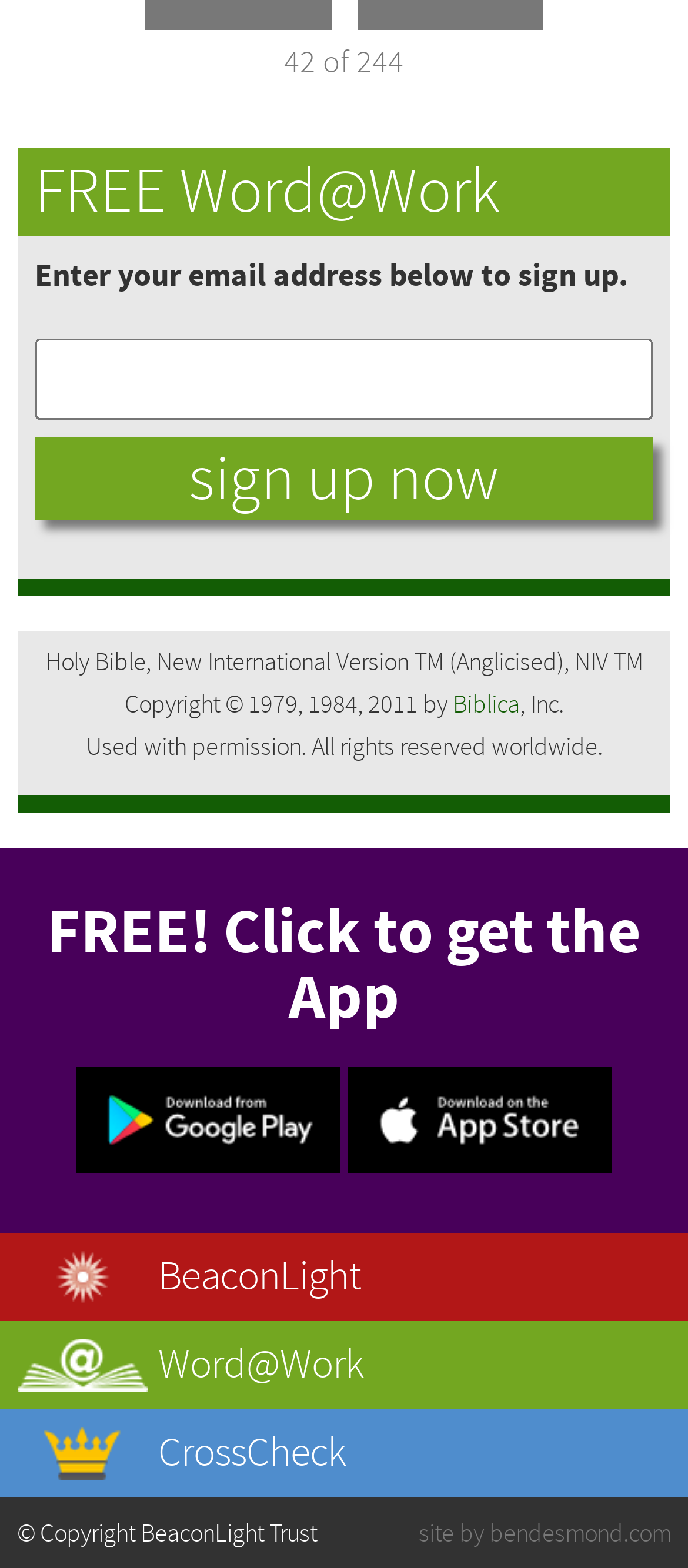How many images are there in the 'FREE! Click to get the App' section?
Examine the image closely and answer the question with as much detail as possible.

The 'FREE! Click to get the App' section contains two images, one for each app store link.